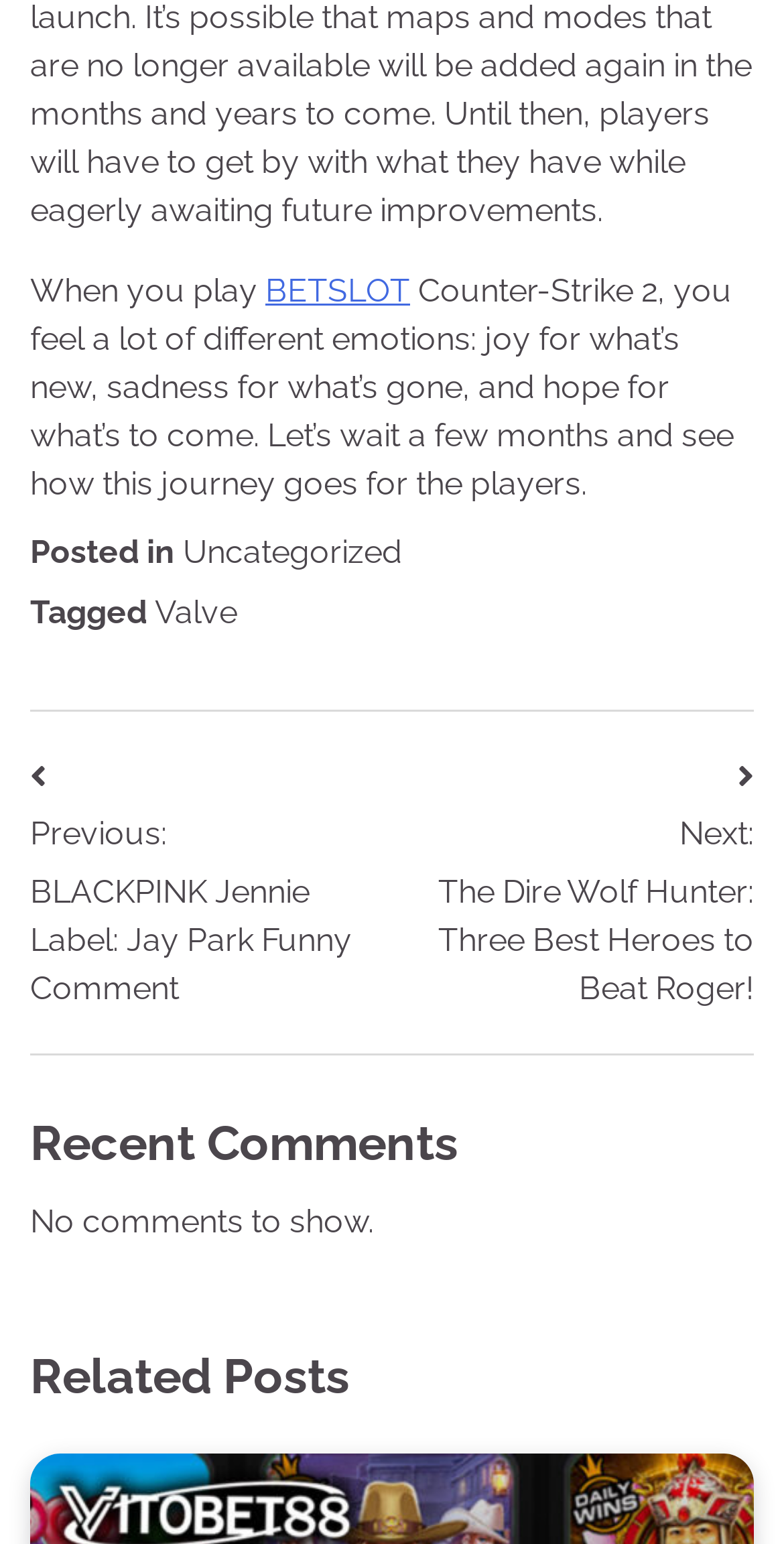Please reply to the following question using a single word or phrase: 
Are there any comments on this post?

No